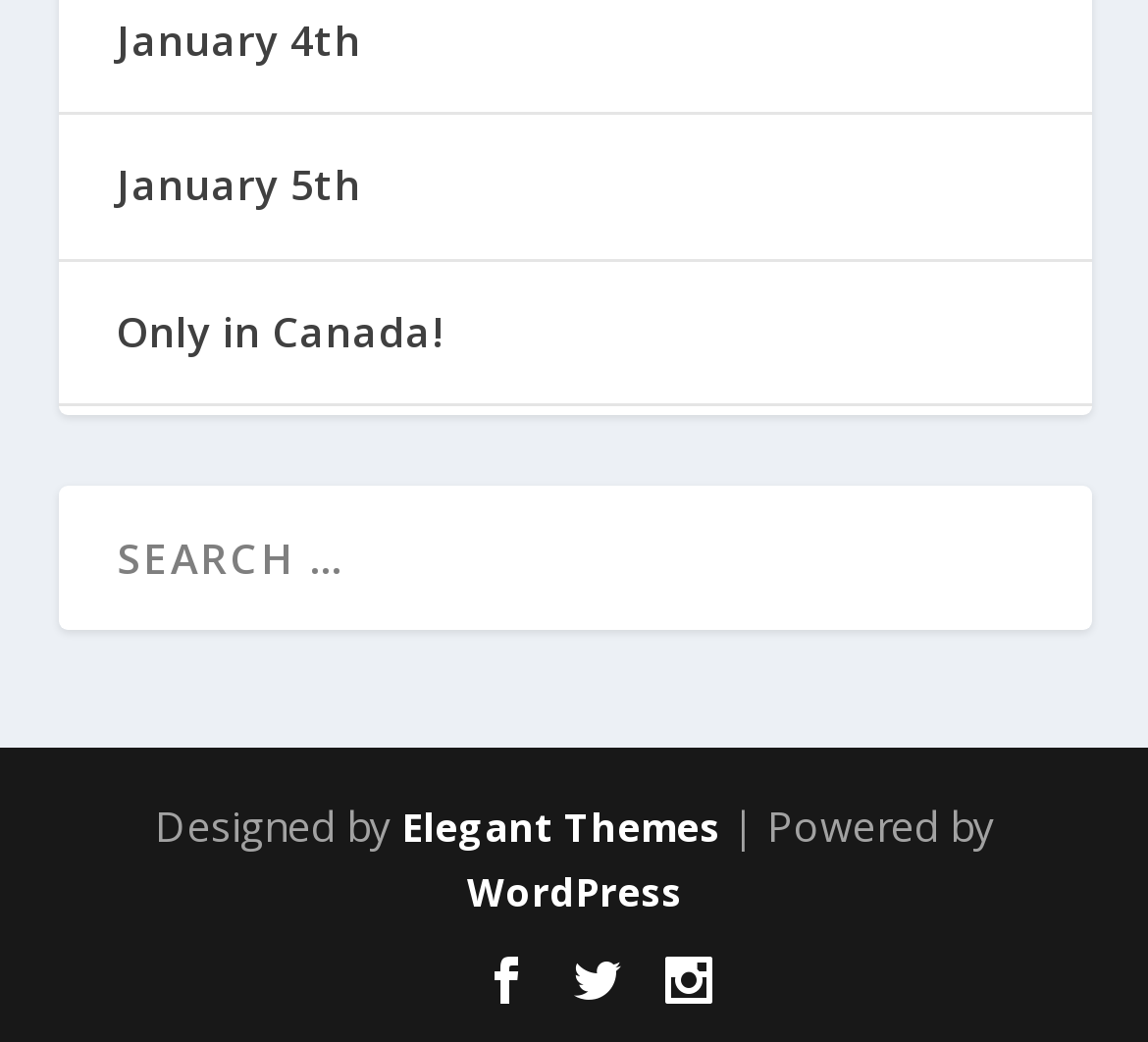Specify the bounding box coordinates of the region I need to click to perform the following instruction: "Visit Elegant Themes". The coordinates must be four float numbers in the range of 0 to 1, i.e., [left, top, right, bottom].

[0.35, 0.769, 0.627, 0.819]